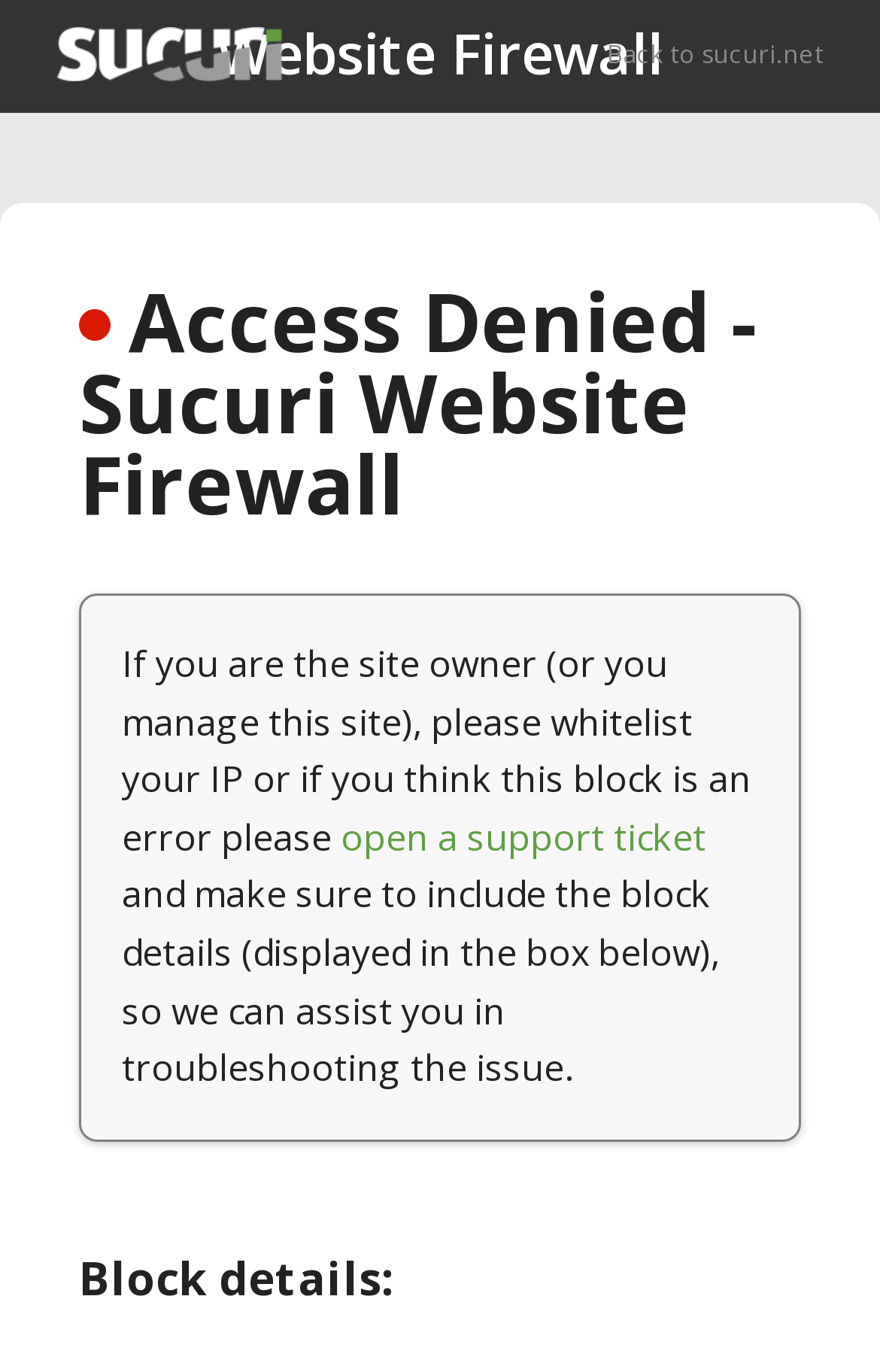Identify the bounding box for the element characterized by the following description: "open a support ticket".

[0.387, 0.592, 0.803, 0.628]